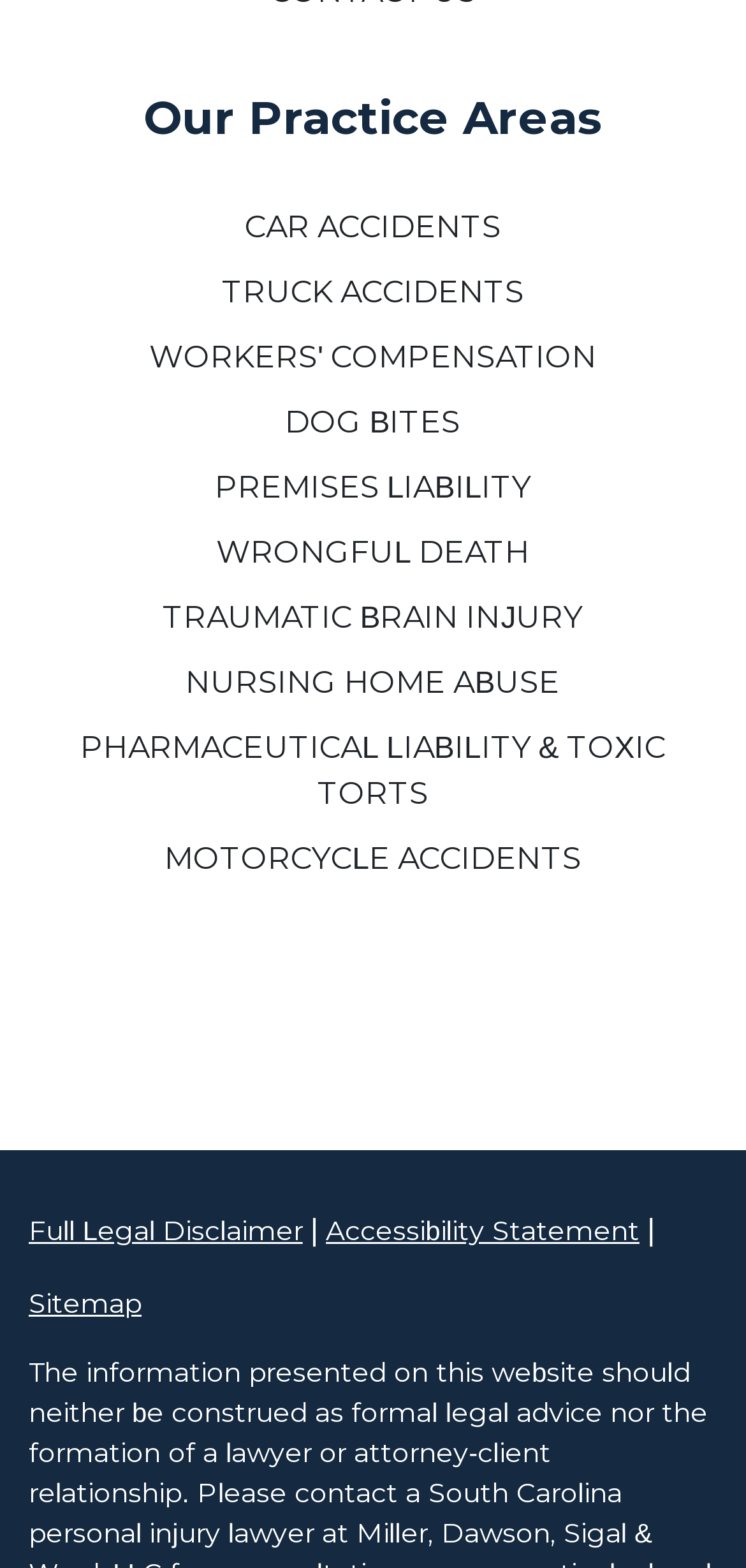Kindly determine the bounding box coordinates for the area that needs to be clicked to execute this instruction: "Read Full Legal Disclaimer".

[0.038, 0.772, 0.406, 0.798]